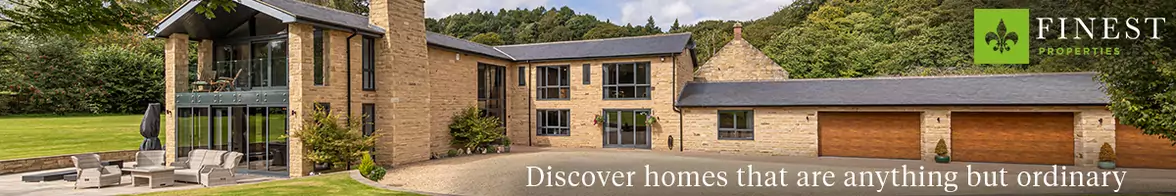Describe all the elements in the image extensively.

The image showcases a stunning modern home, featuring a blend of contemporary design and natural surroundings. The structure is composed of warm-toned stone that complements the lush greenery evident in the background. Large glass panels invite natural light into the living spaces, creating an open and airy atmosphere. A stylish patio area with elegant outdoor furniture provides a perfect spot for relaxation and social gatherings. To the right, a well-manicured lawn adds to the property's appeal, while the overall aesthetic reflects luxury and sophistication. Accompanying the visual is a caption inviting viewers to "Discover homes that are anything but ordinary," under the branding of "Finest Properties," hinting at exclusive real estate offerings.